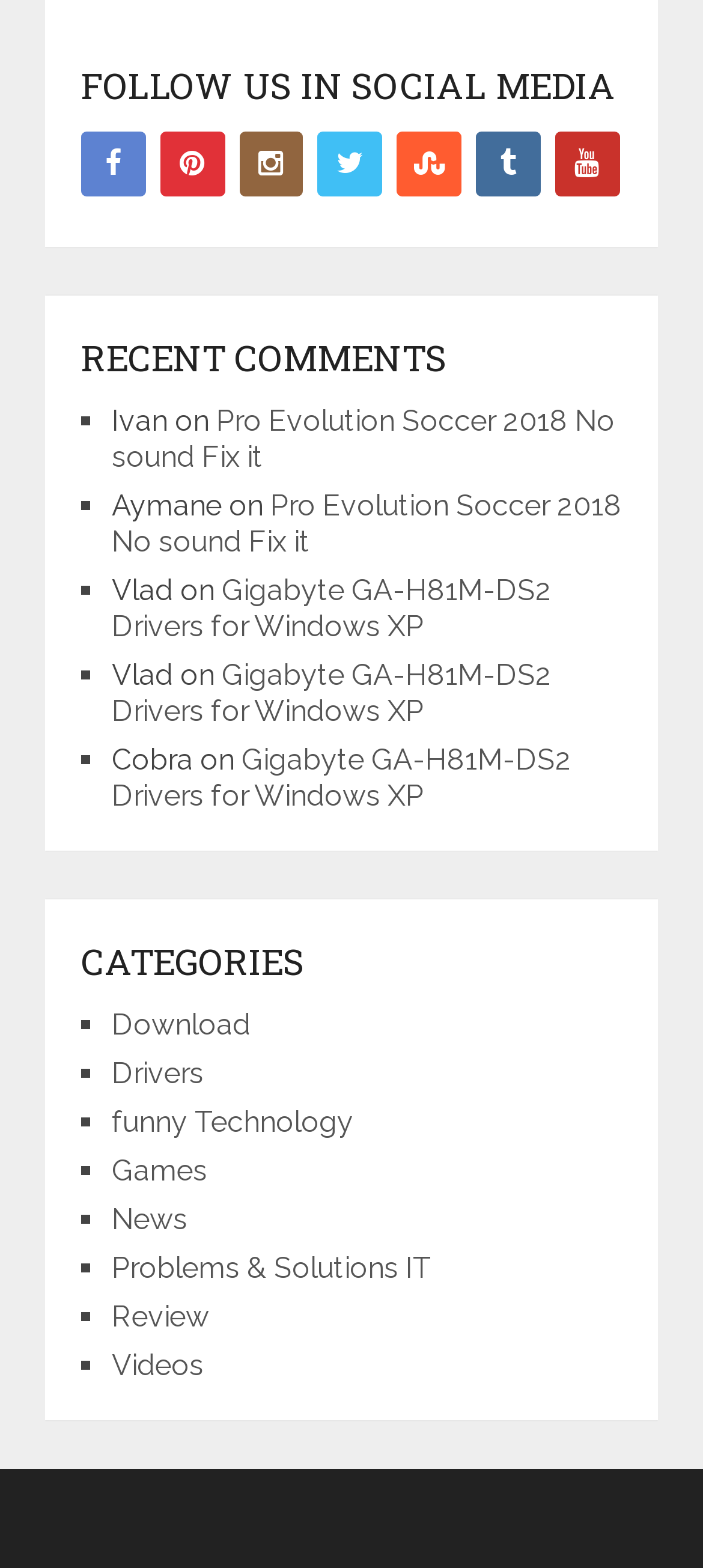Observe the image and answer the following question in detail: What is the last category in the list?

I looked at the section with the heading 'CATEGORIES' and found the last link, which is 'Videos'.